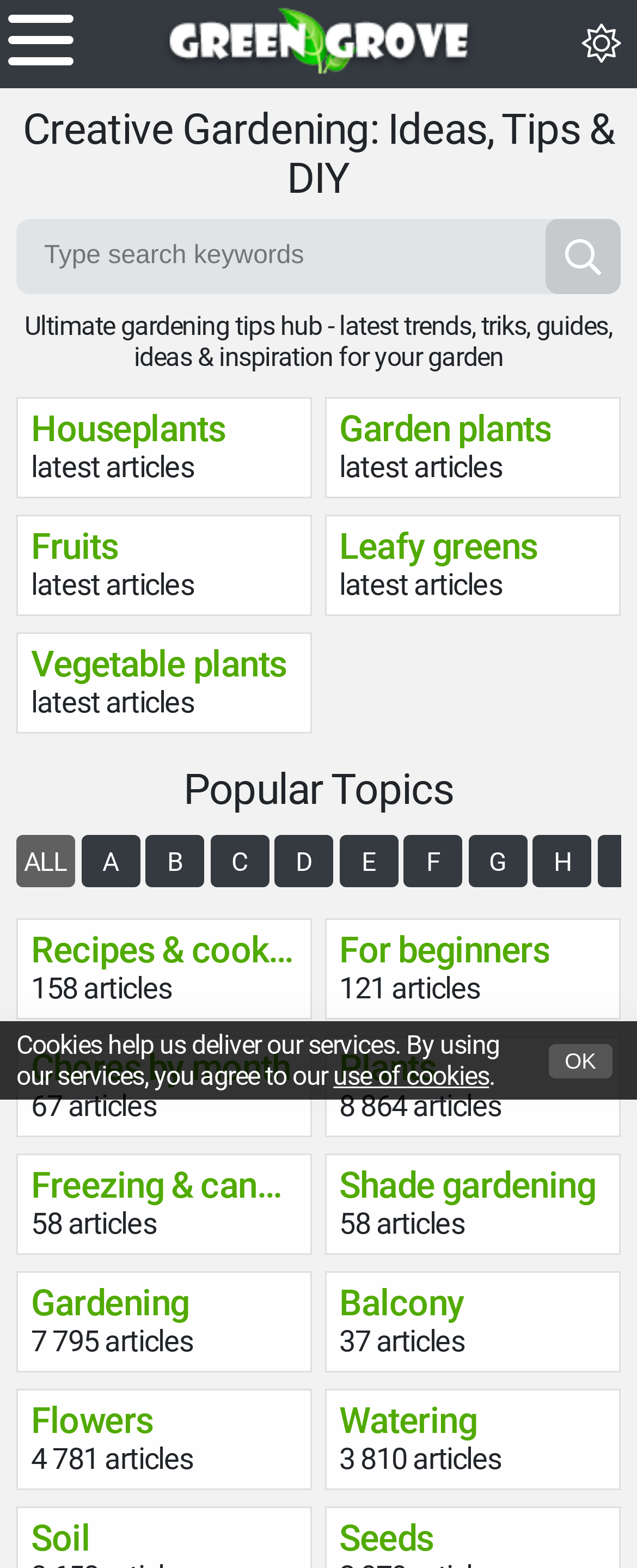Identify the bounding box coordinates for the region of the element that should be clicked to carry out the instruction: "Watch YouTube videos". The bounding box coordinates should be four float numbers between 0 and 1, i.e., [left, top, right, bottom].

None